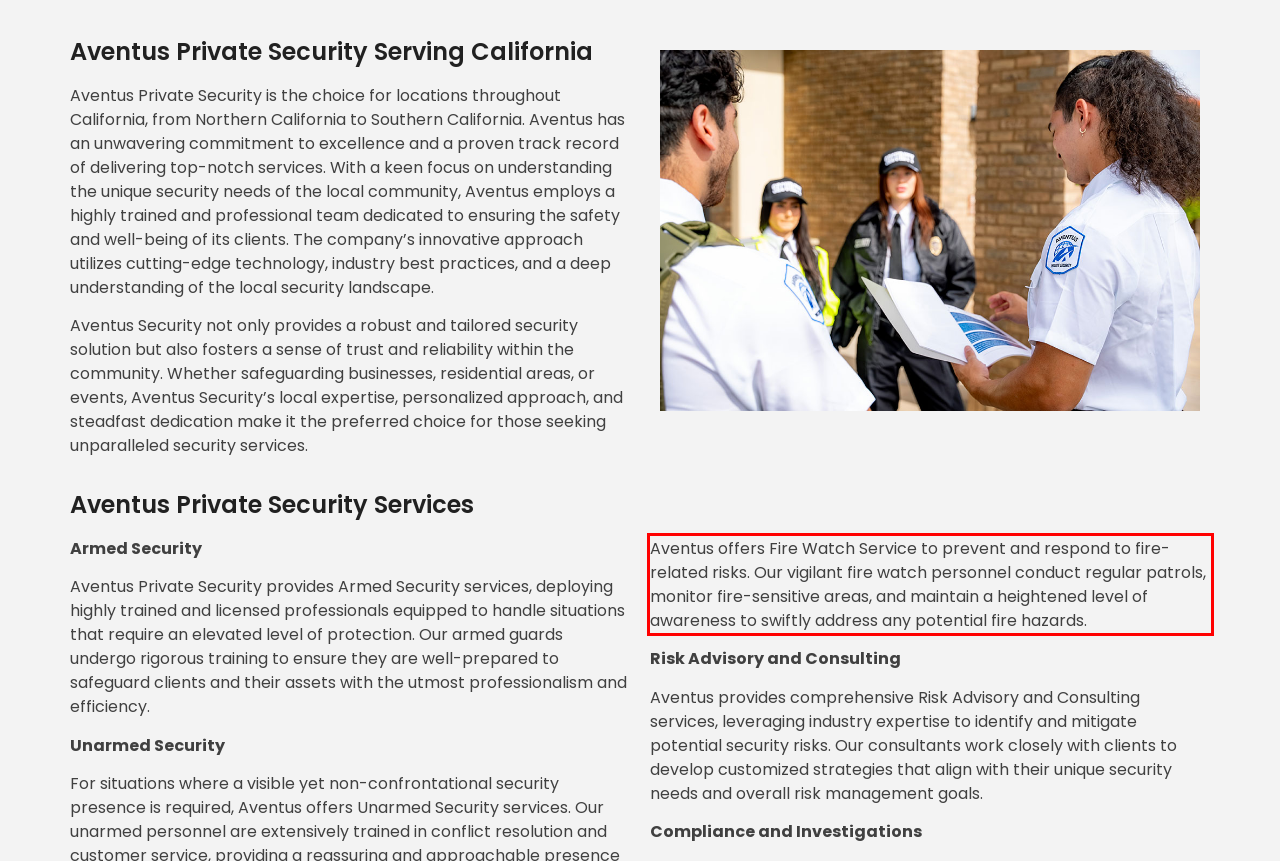By examining the provided screenshot of a webpage, recognize the text within the red bounding box and generate its text content.

Aventus offers Fire Watch Service to prevent and respond to fire-related risks. Our vigilant fire watch personnel conduct regular patrols, monitor fire-sensitive areas, and maintain a heightened level of awareness to swiftly address any potential fire hazards.